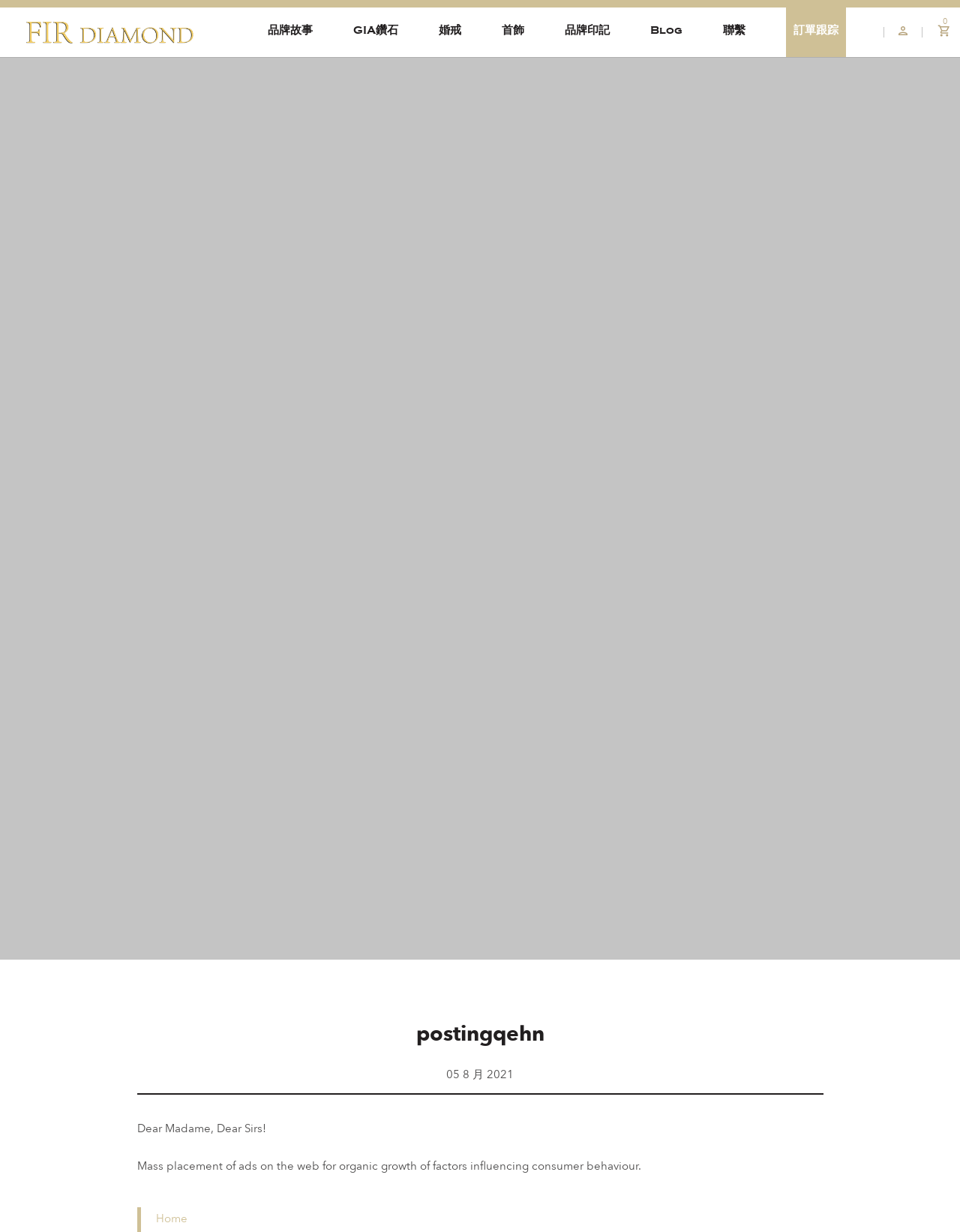What is the first word of the welcome message?
Based on the screenshot, answer the question with a single word or phrase.

Dear